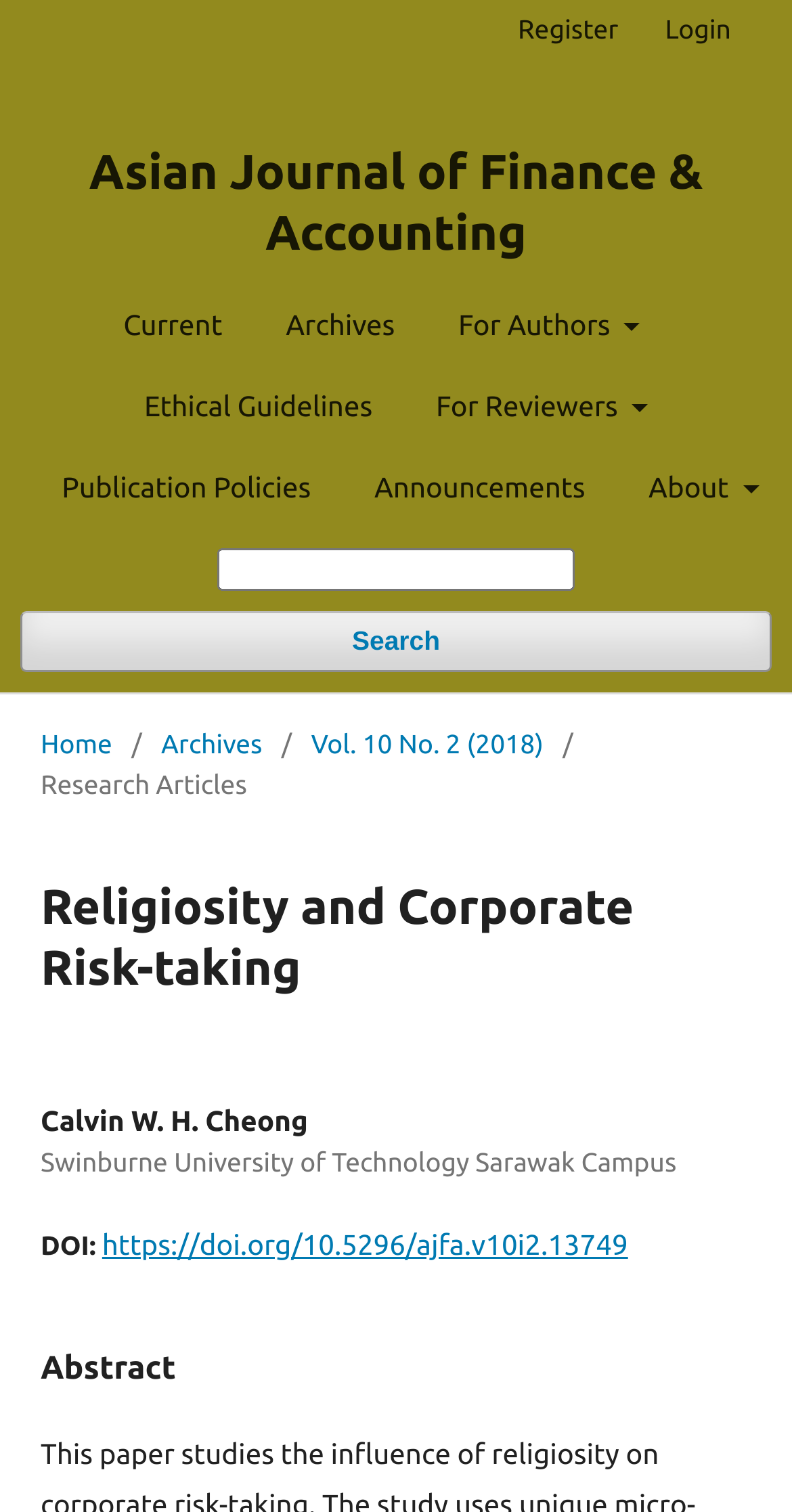What is the section below the title?
Using the image as a reference, give a one-word or short phrase answer.

Abstract